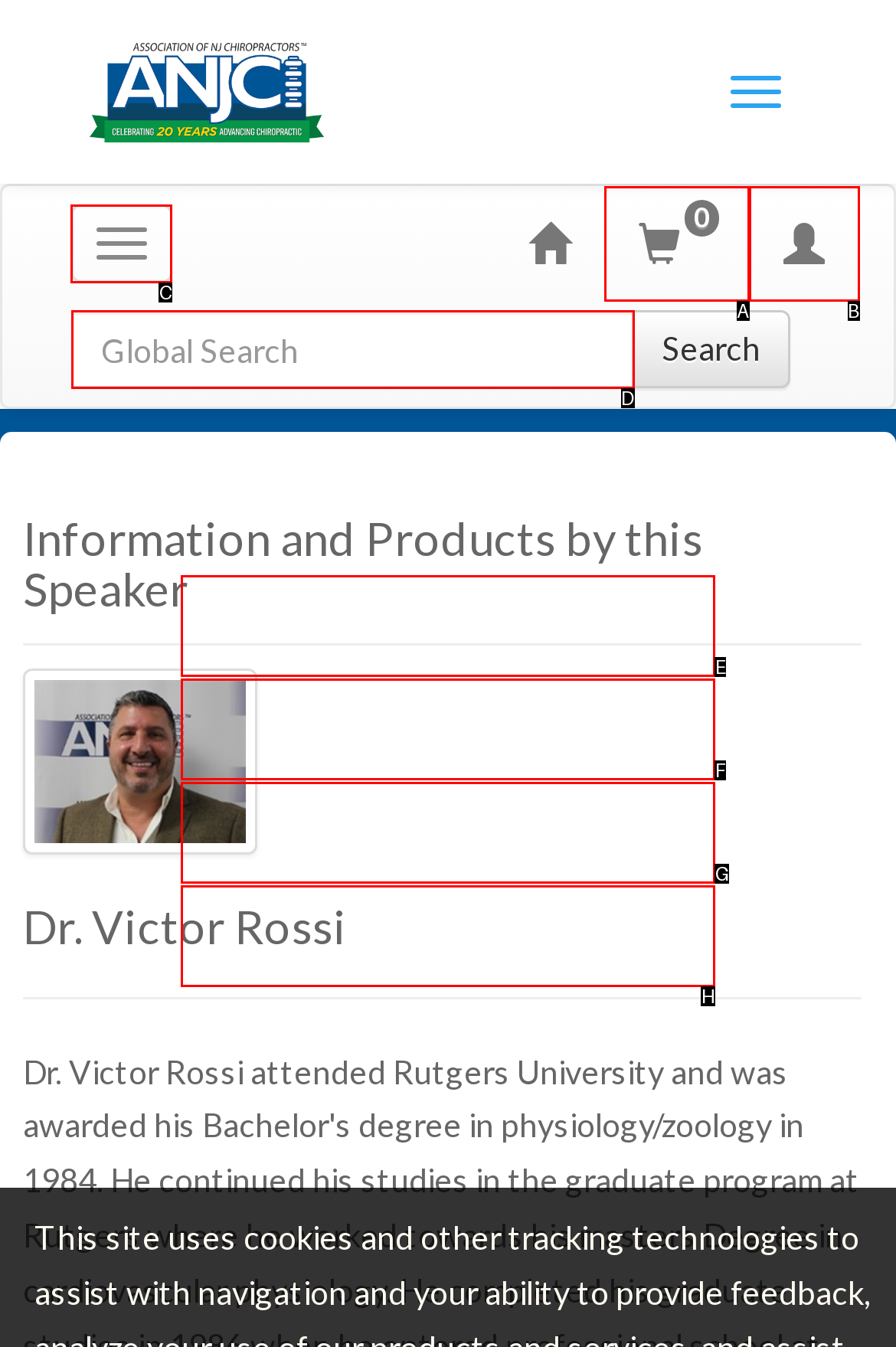Select the HTML element that should be clicked to accomplish the task: Visit Alaska Packraft School Reply with the corresponding letter of the option.

None